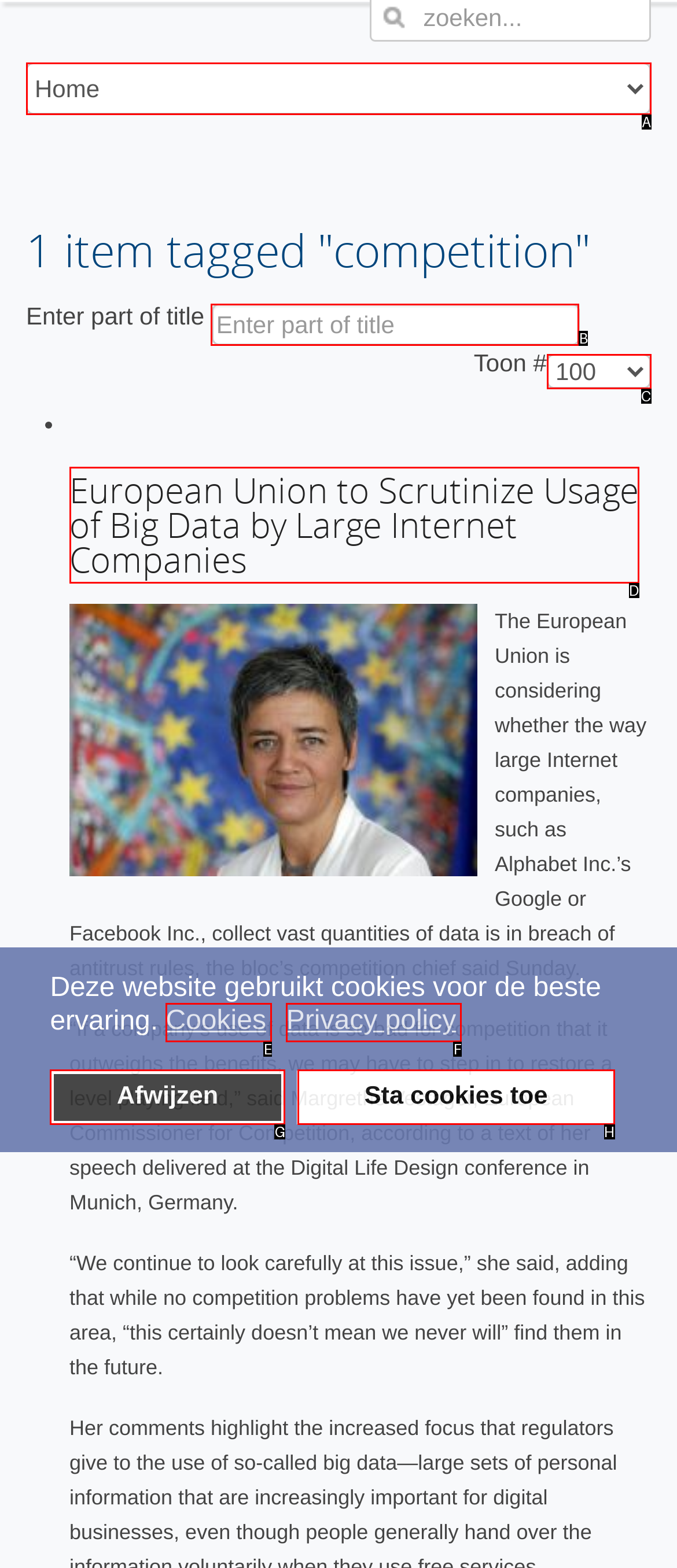Out of the given choices, which letter corresponds to the UI element required to read the article about European Union scrutinizing big data? Answer with the letter.

D